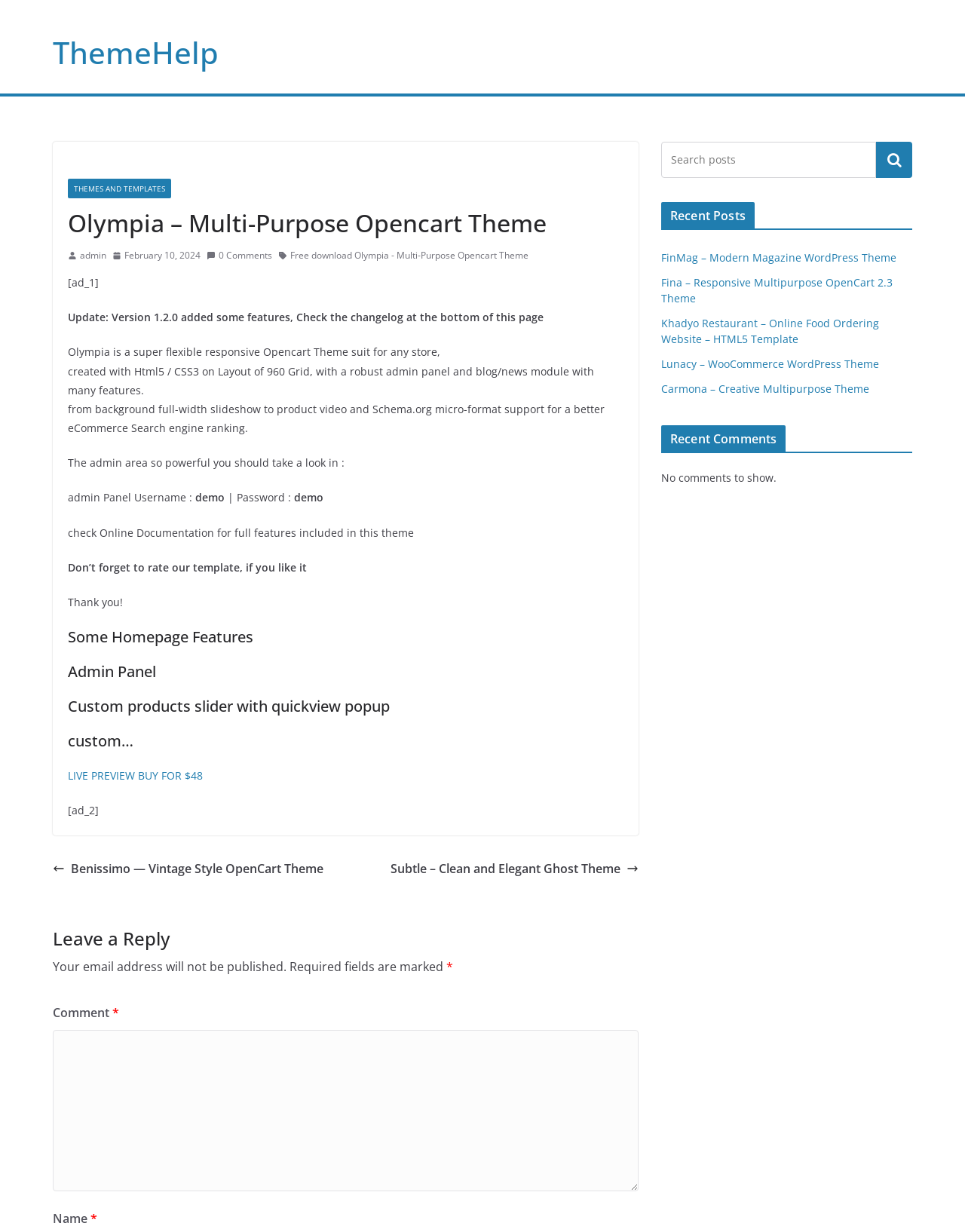Identify the bounding box coordinates for the UI element described by the following text: "February 10, 2024". Provide the coordinates as four float numbers between 0 and 1, in the format [left, top, right, bottom].

[0.116, 0.201, 0.208, 0.214]